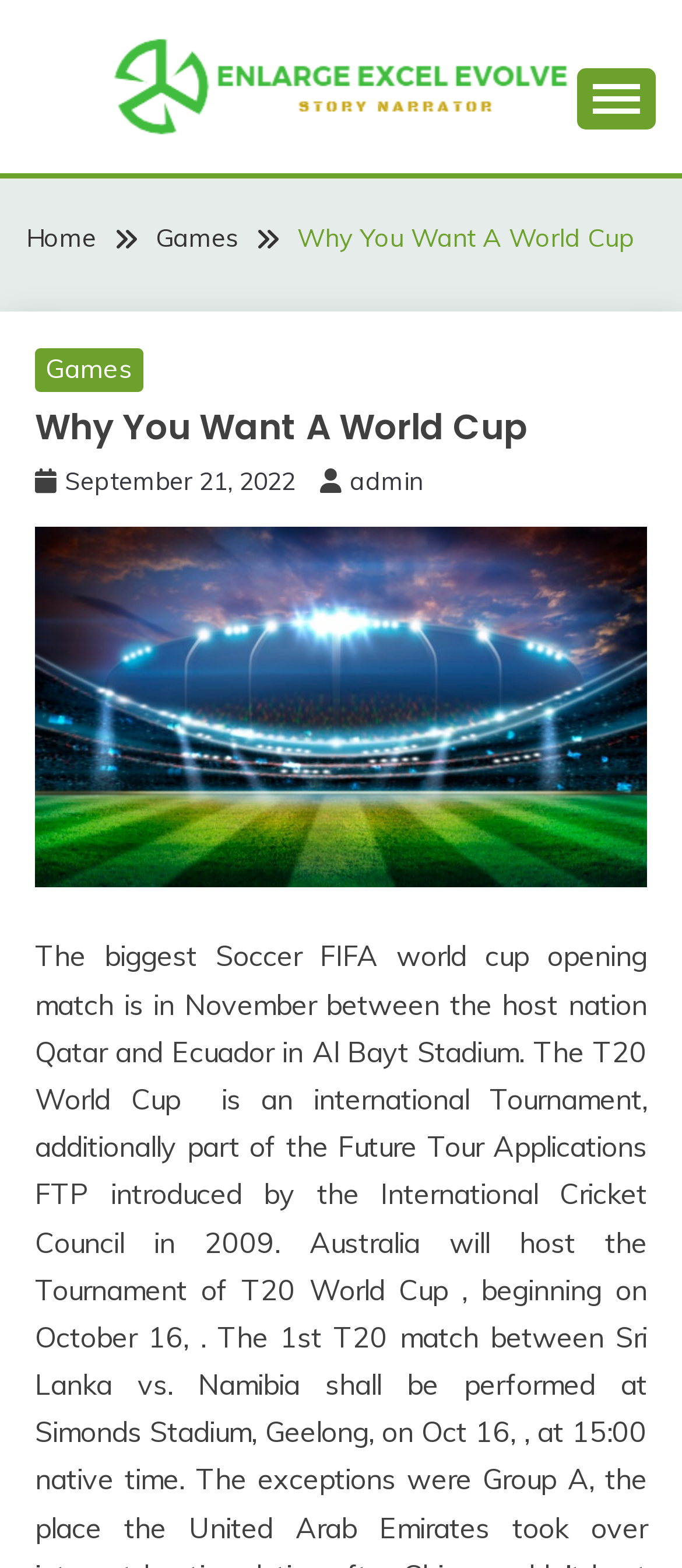How many levels of navigation are in the primary menu?
Based on the visual information, provide a detailed and comprehensive answer.

I found the primary menu with a single level of navigation, which contains the breadcrumbs navigation section.